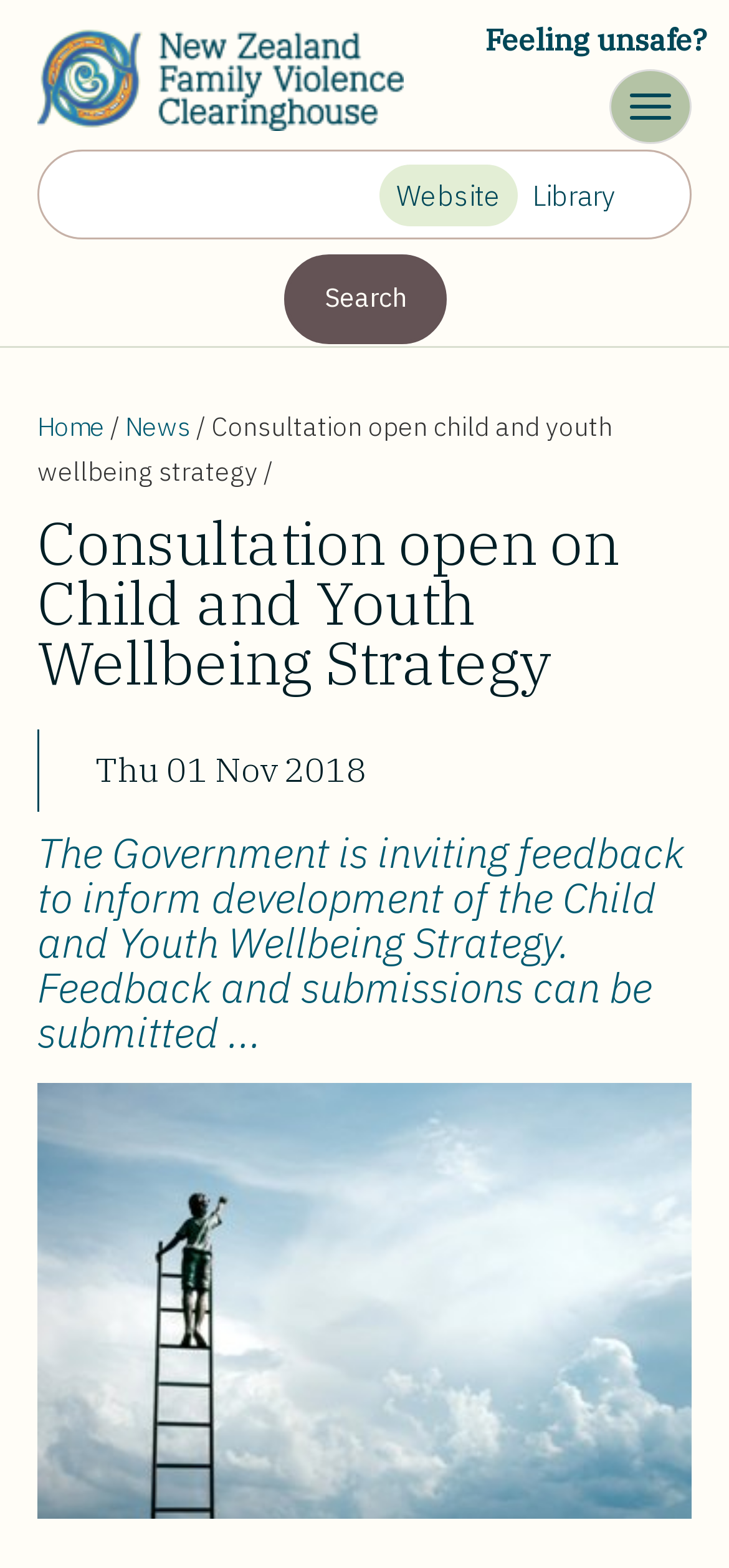Identify and provide the text of the main header on the webpage.

Consultation open on Child and Youth Wellbeing Strategy